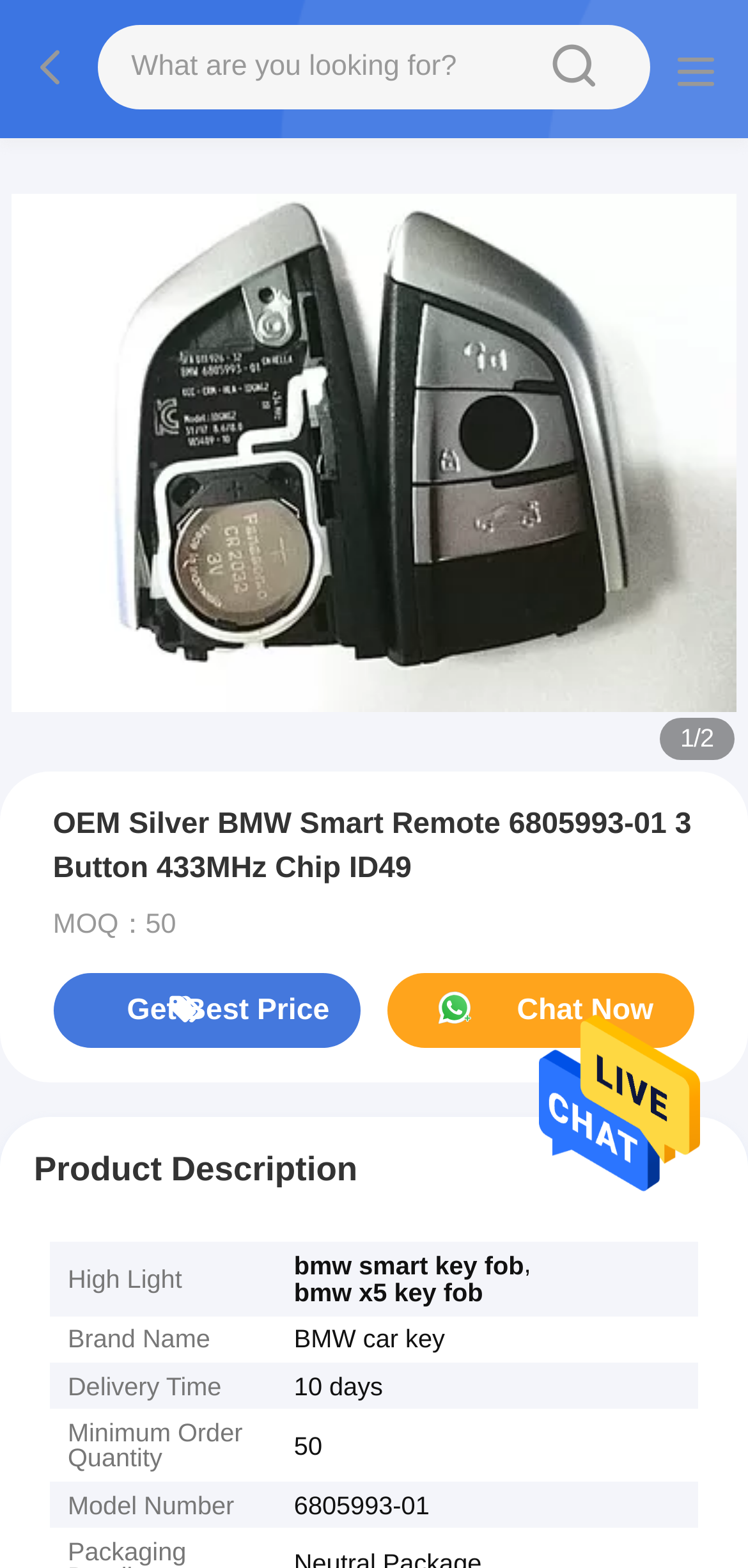What is the model number of the product?
Refer to the image and give a detailed response to the question.

The model number of the product can be found in the table at the bottom of the webpage, in the row labeled 'Model Number'. The value in the adjacent cell is '6805993-01', which is the model number of the product.